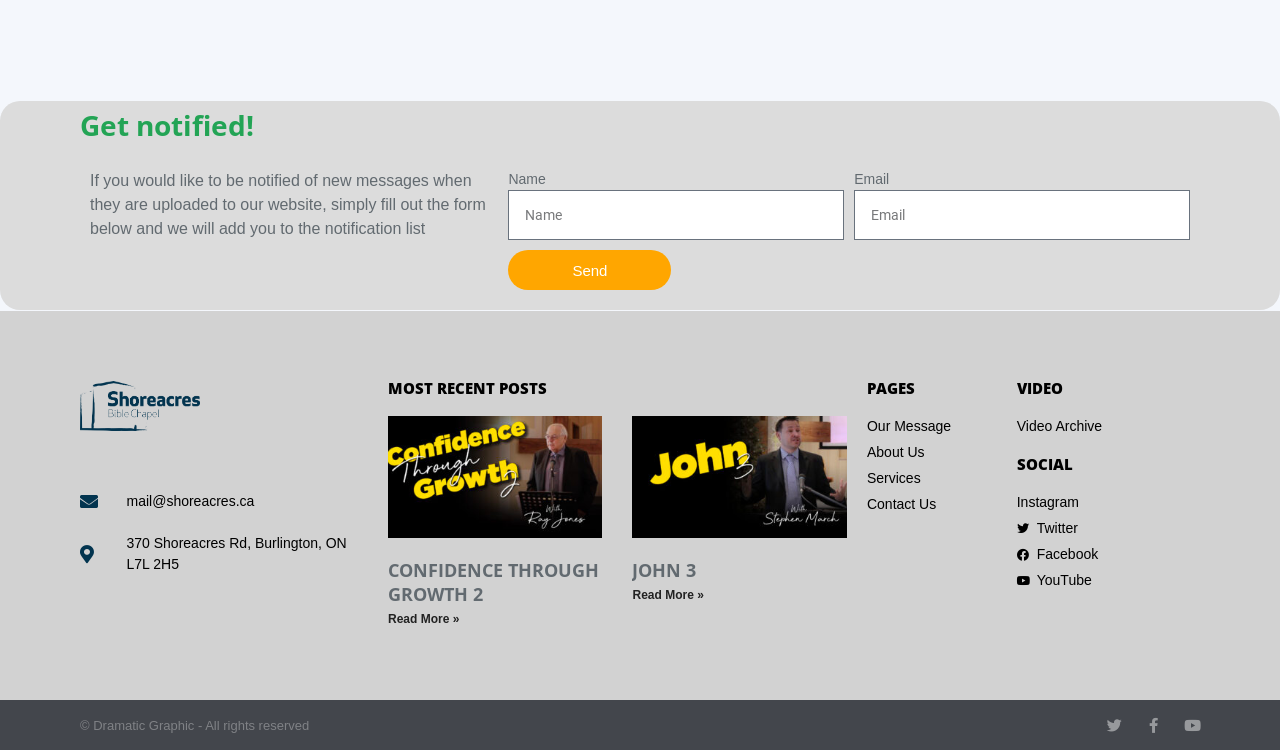Please respond to the question with a concise word or phrase:
What is the name of the second sermon?

John 3